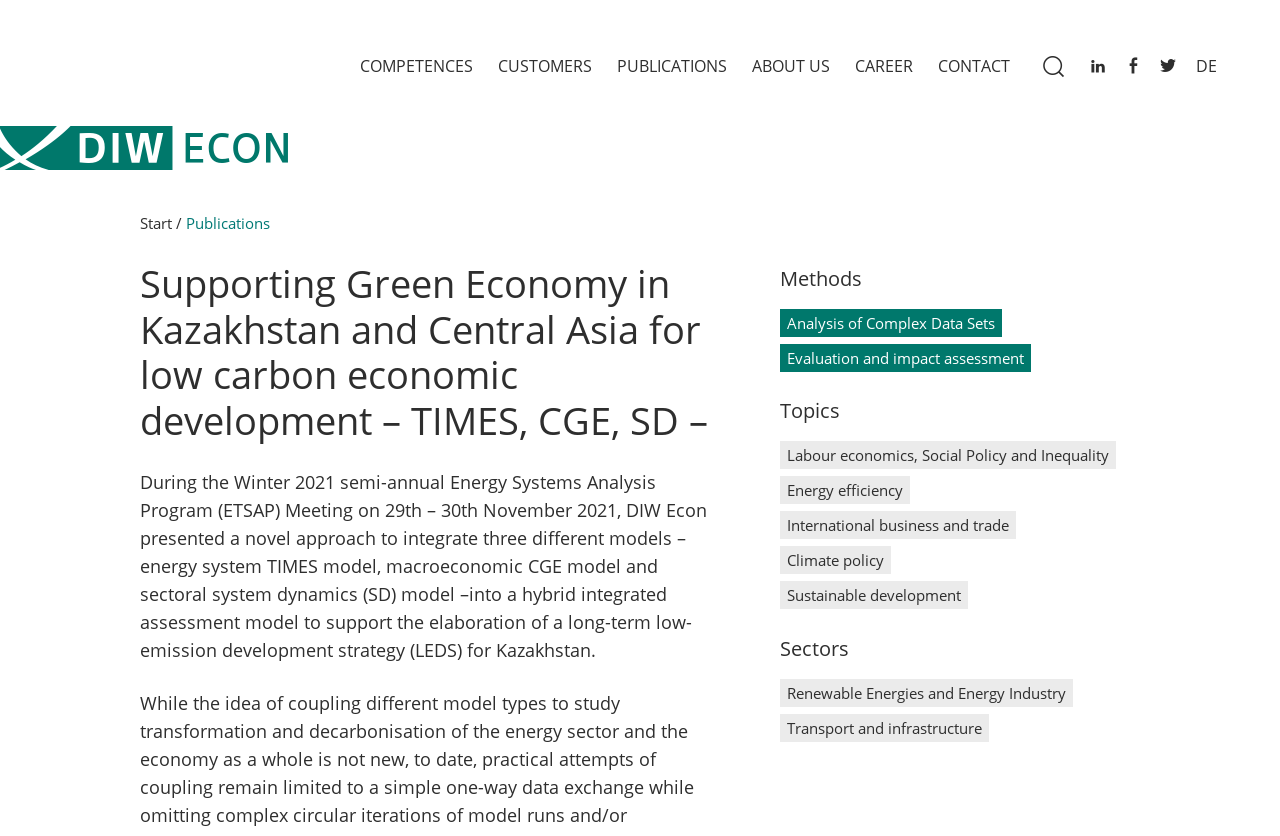Indicate the bounding box coordinates of the clickable region to achieve the following instruction: "Read about Publications."

[0.482, 0.042, 0.568, 0.116]